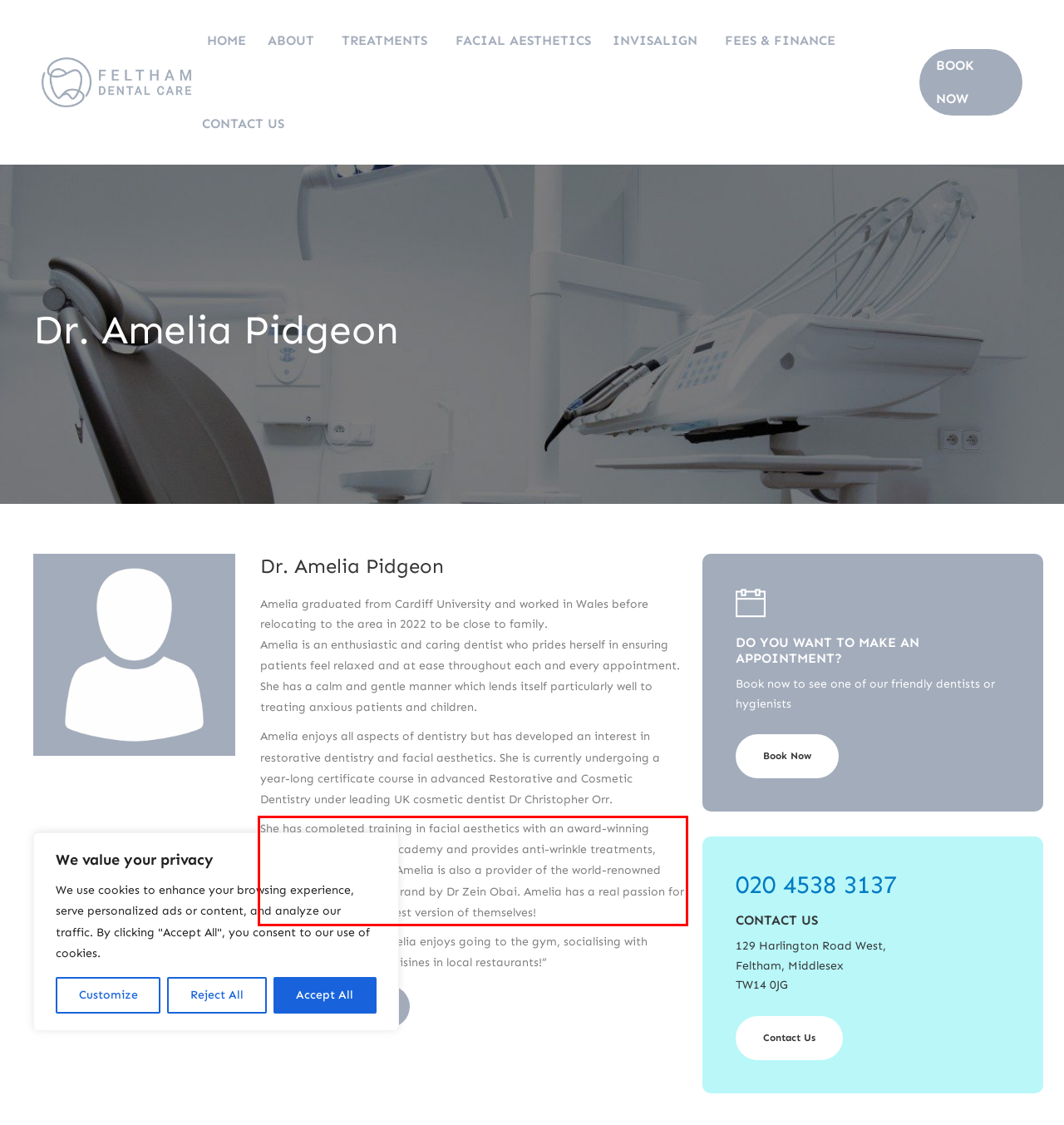You have a screenshot of a webpage with a UI element highlighted by a red bounding box. Use OCR to obtain the text within this highlighted area.

She has completed training in facial aesthetics with an award-winning multi-credited training academy and provides anti-wrinkle treatments, fillers and skin boosters. Amelia is also a provider of the world-renowned medical grade skincare brand by Dr Zein Obai. Amelia has a real passion for helping others feel the best version of themselves!